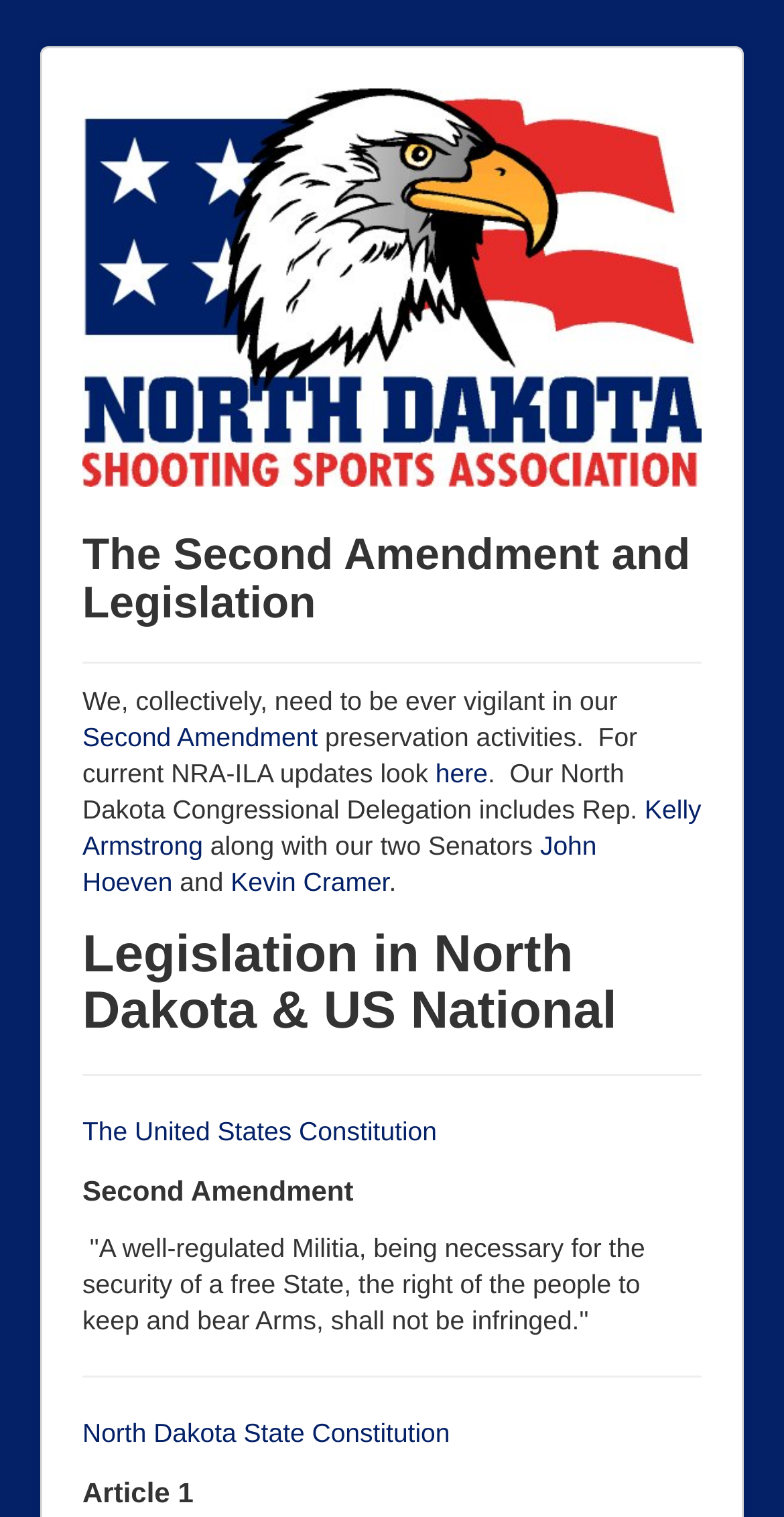Provide a brief response using a word or short phrase to this question:
What is the title of the second heading?

Legislation in North Dakota & US National